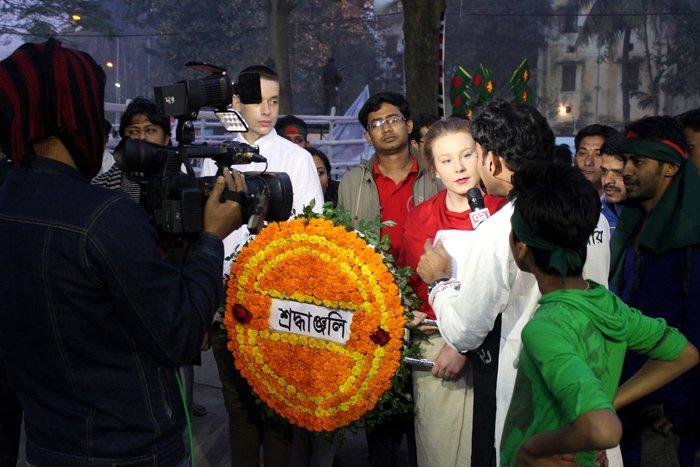Respond to the question below with a single word or phrase:
What is the atmosphere in the background?

Reverence